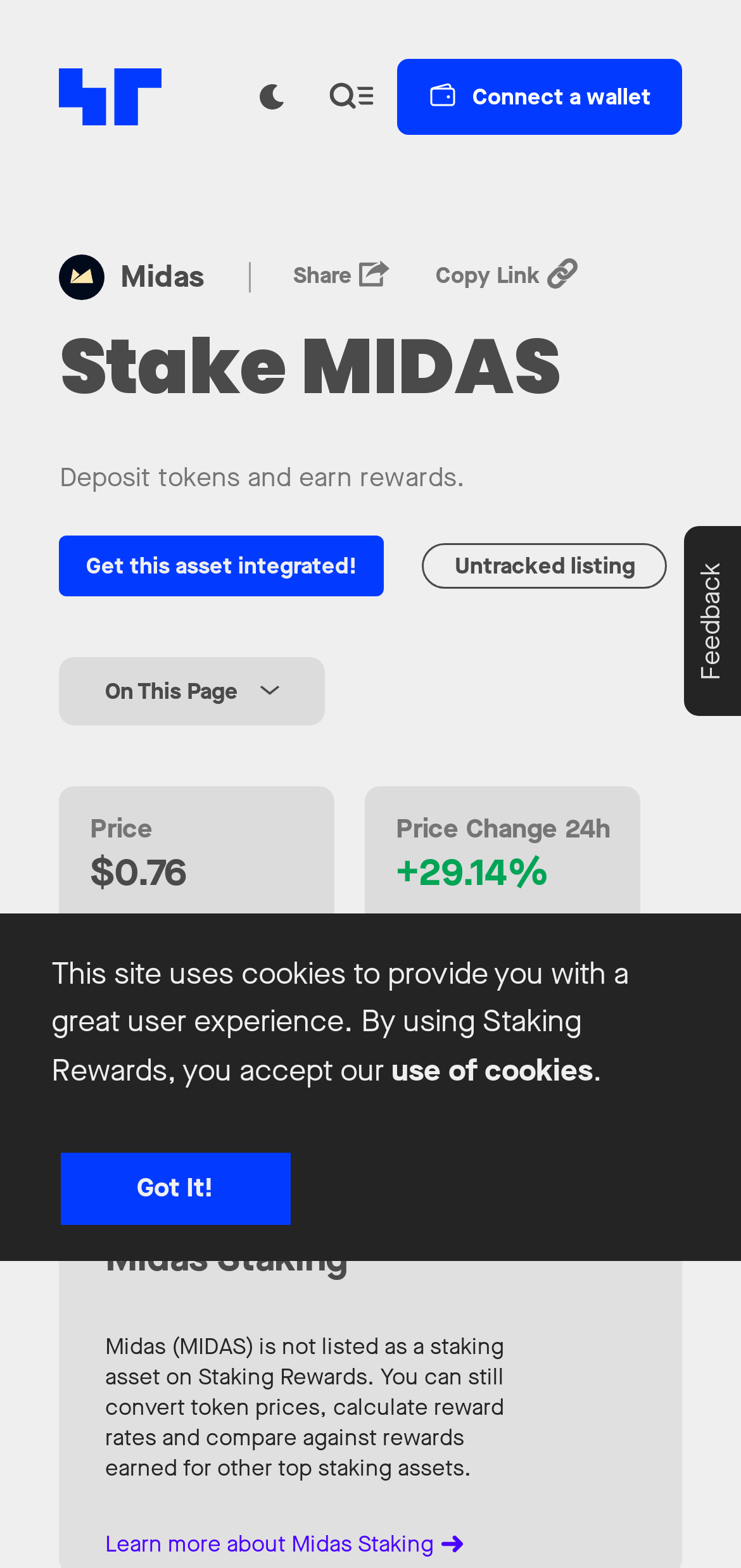Please give the bounding box coordinates of the area that should be clicked to fulfill the following instruction: "Switch to a different theme". The coordinates should be in the format of four float numbers from 0 to 1, i.e., [left, top, right, bottom].

[0.341, 0.049, 0.392, 0.074]